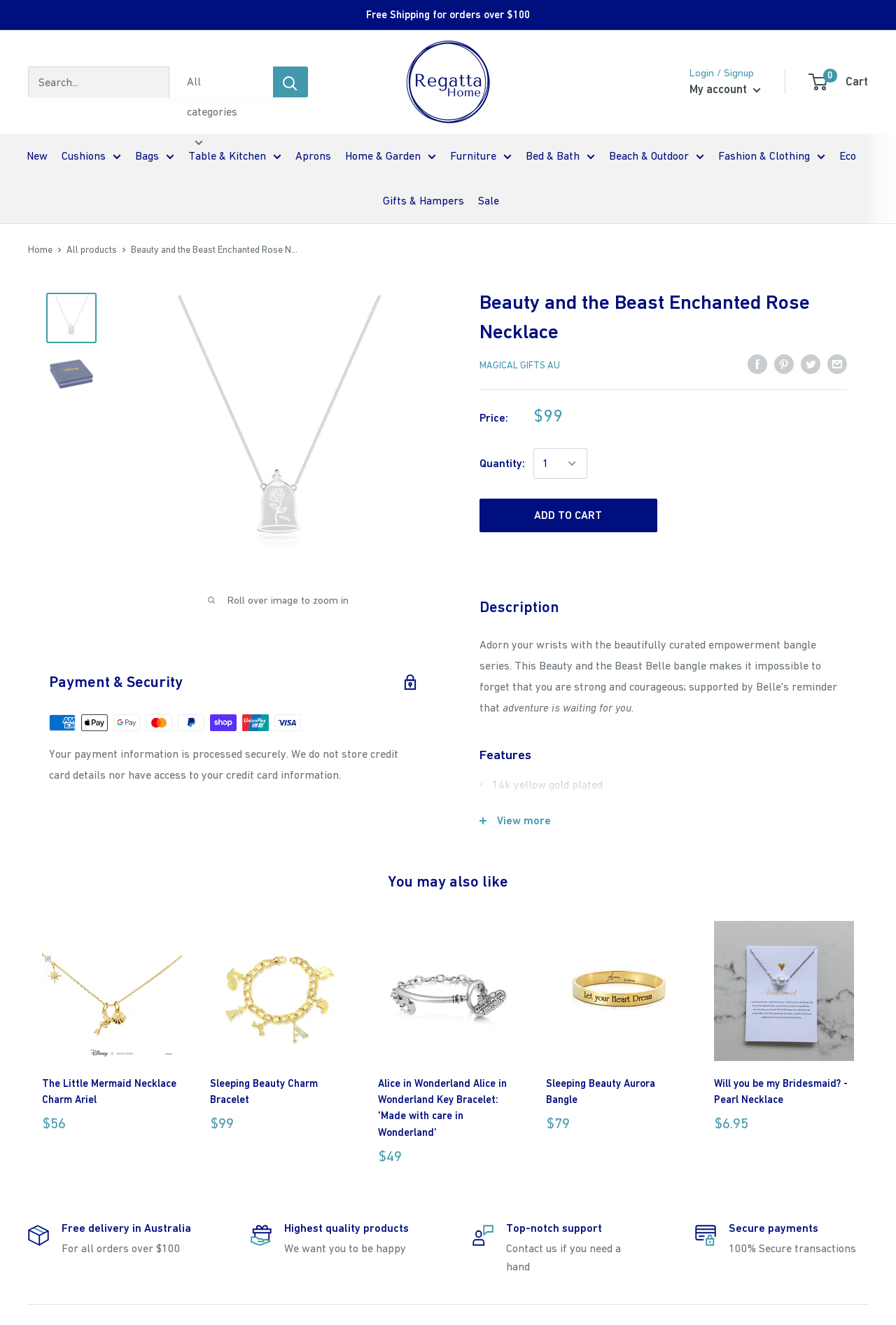Pinpoint the bounding box coordinates of the element you need to click to execute the following instruction: "View product details". The bounding box should be represented by four float numbers between 0 and 1, in the format [left, top, right, bottom].

[0.156, 0.223, 0.465, 0.432]